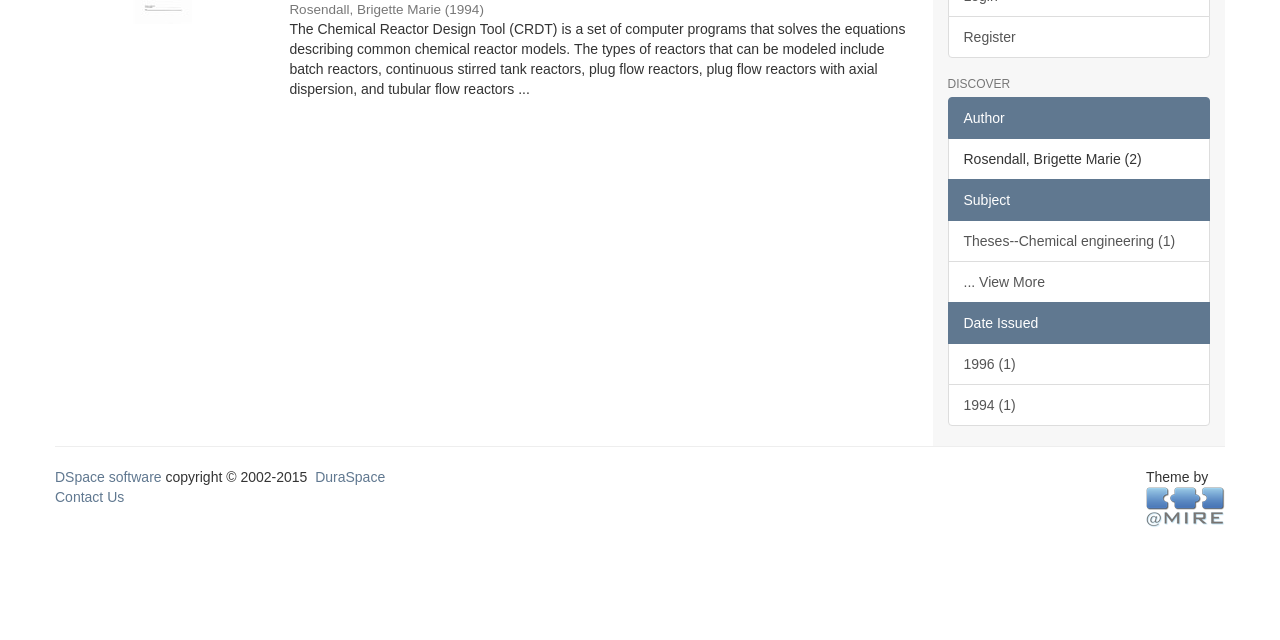Locate the bounding box coordinates of the UI element described by: "May 2023". The bounding box coordinates should consist of four float numbers between 0 and 1, i.e., [left, top, right, bottom].

None